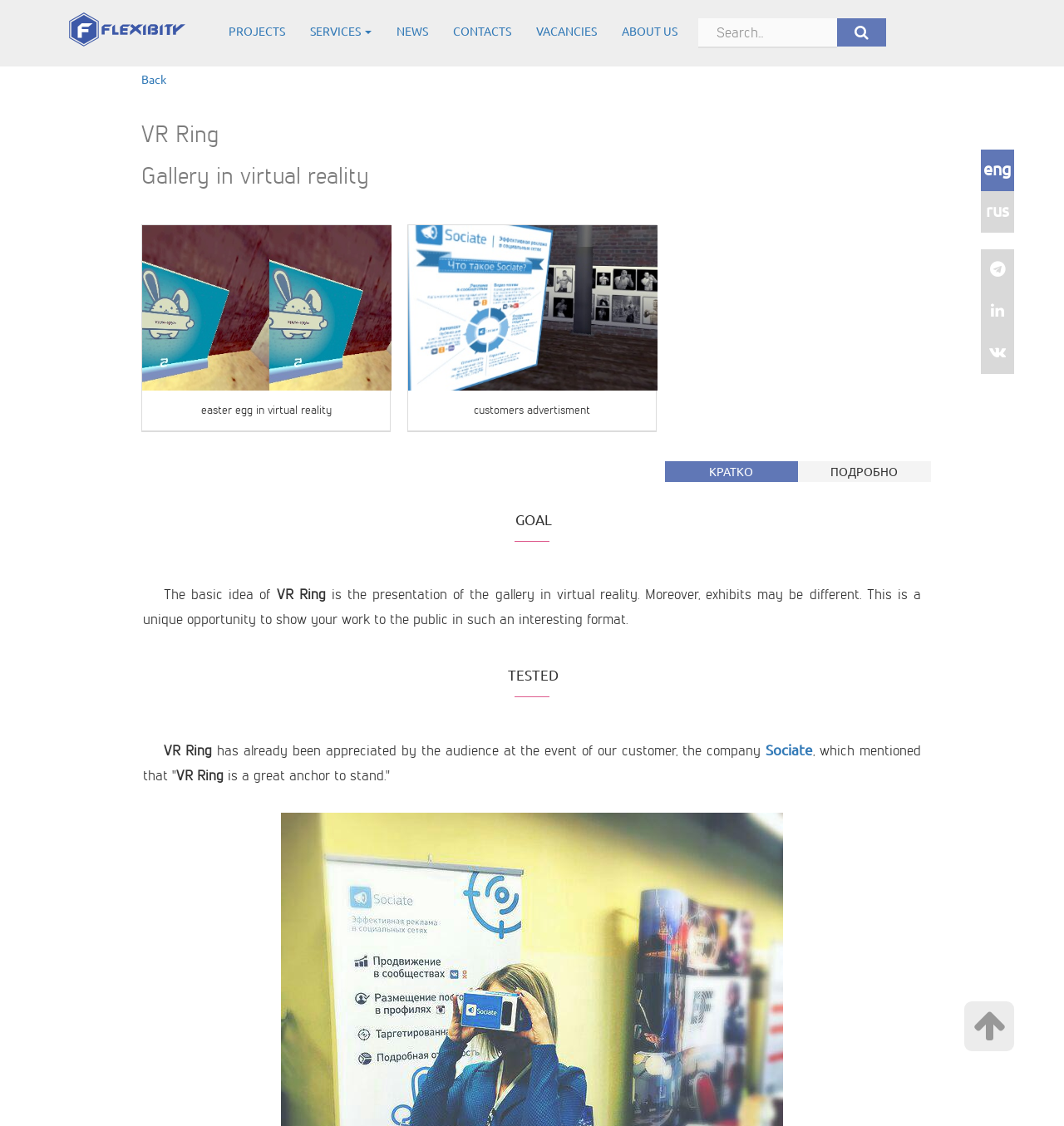Locate the bounding box coordinates of the region to be clicked to comply with the following instruction: "Go to the PROJECTS page". The coordinates must be four float numbers between 0 and 1, in the form [left, top, right, bottom].

[0.203, 0.0, 0.28, 0.059]